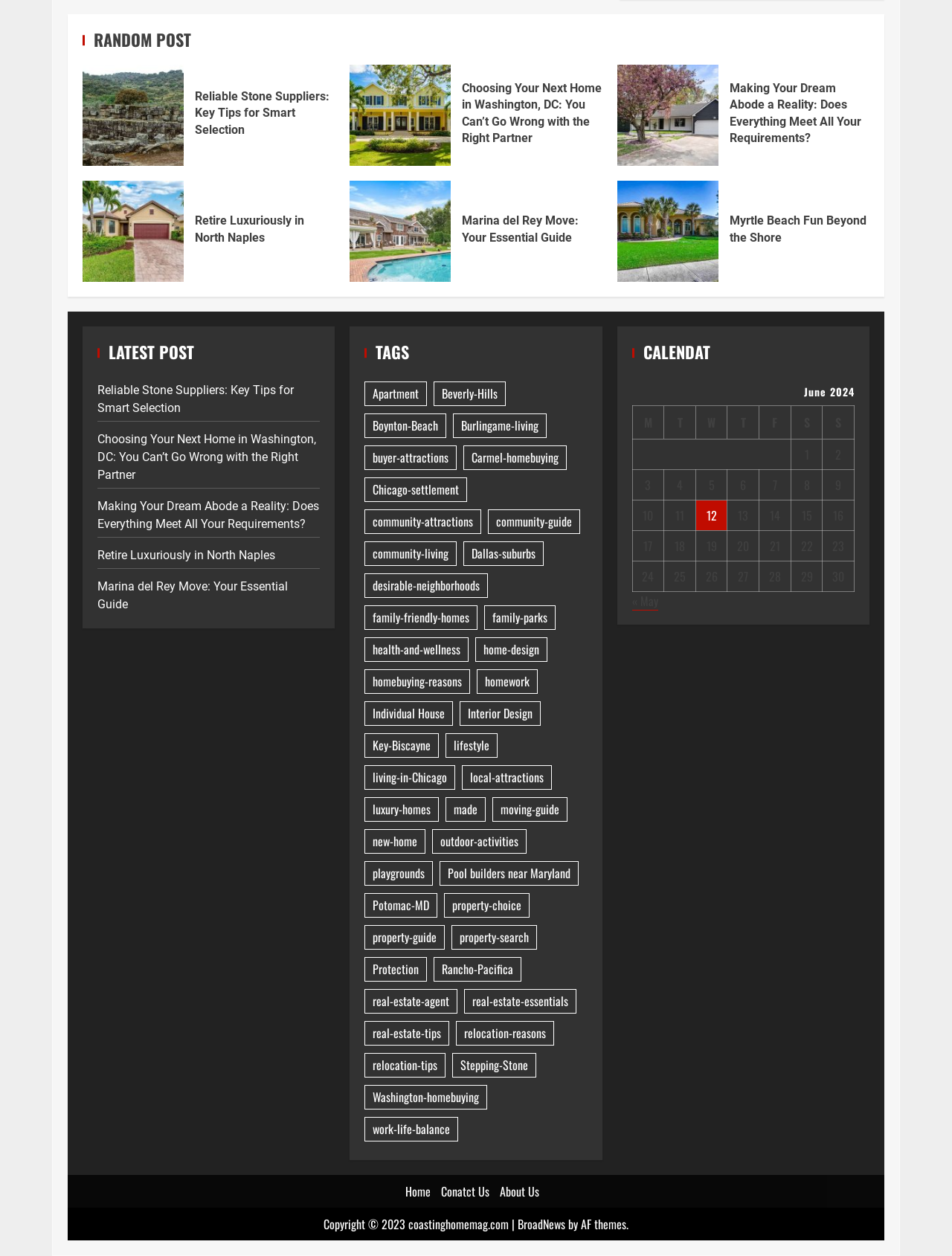Given the description of the UI element: "luxury-homes", predict the bounding box coordinates in the form of [left, top, right, bottom], with each value being a float between 0 and 1.

[0.383, 0.635, 0.461, 0.654]